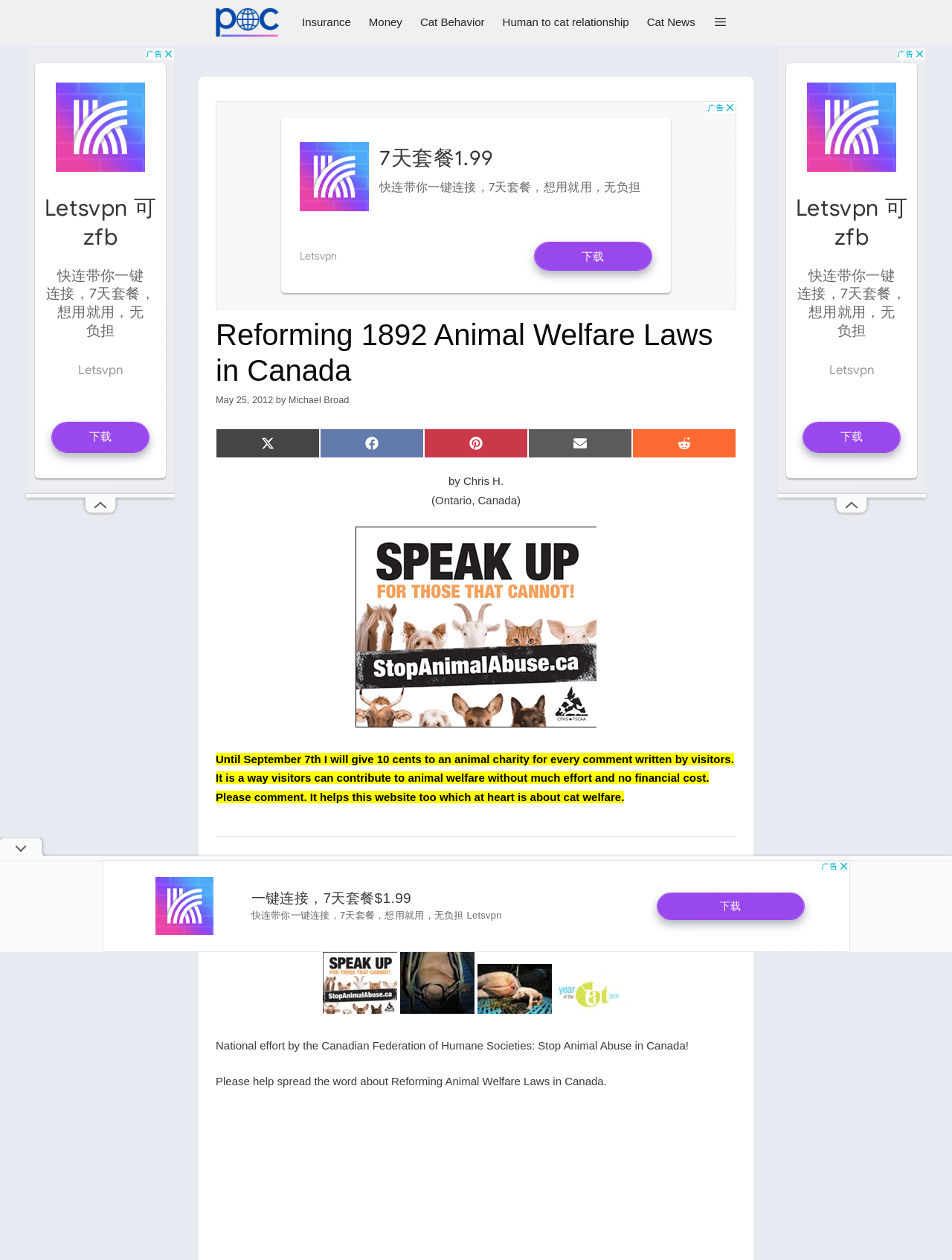Find the bounding box coordinates of the element to click in order to complete the given instruction: "Click the 'Michael Broad' link."

[0.227, 0.0, 0.301, 0.035]